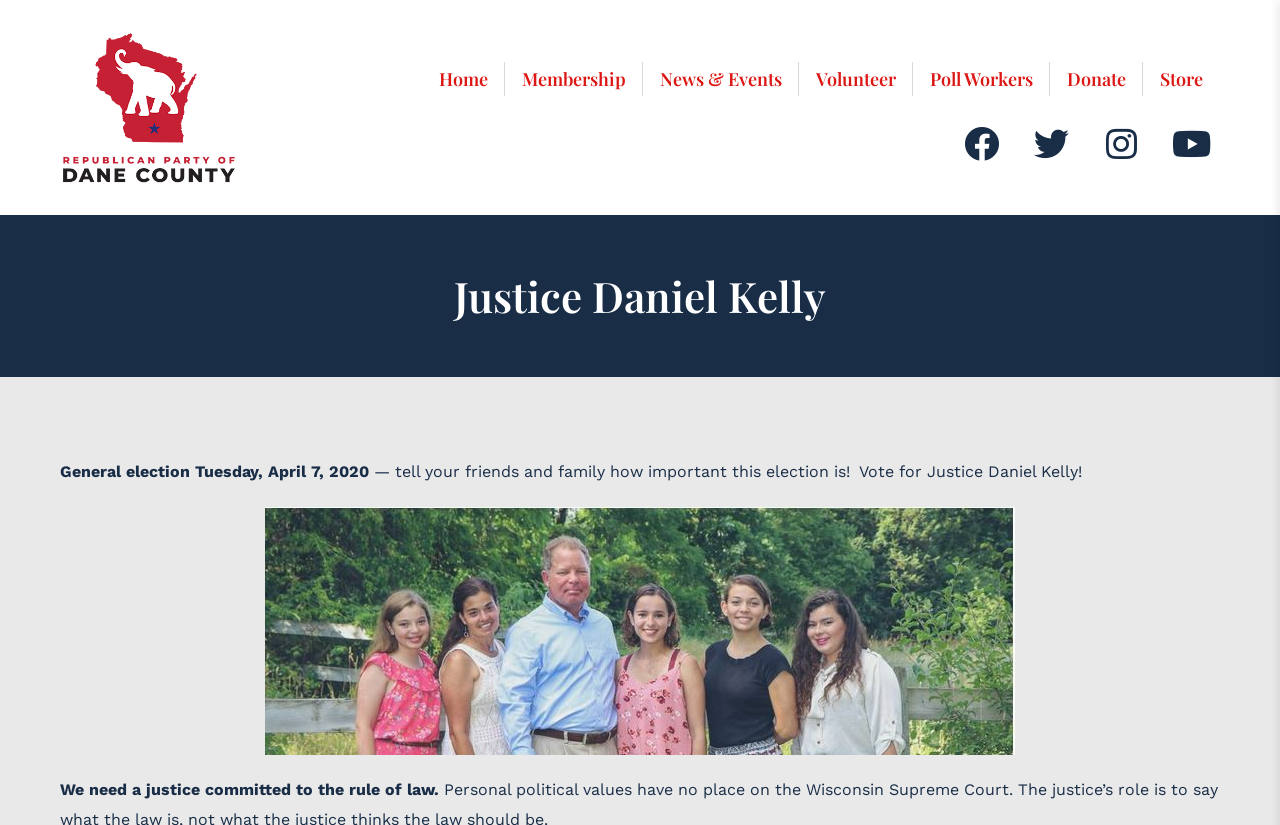Please determine the bounding box coordinates of the element to click in order to execute the following instruction: "Check out Awards". The coordinates should be four float numbers between 0 and 1, specified as [left, top, right, bottom].

None